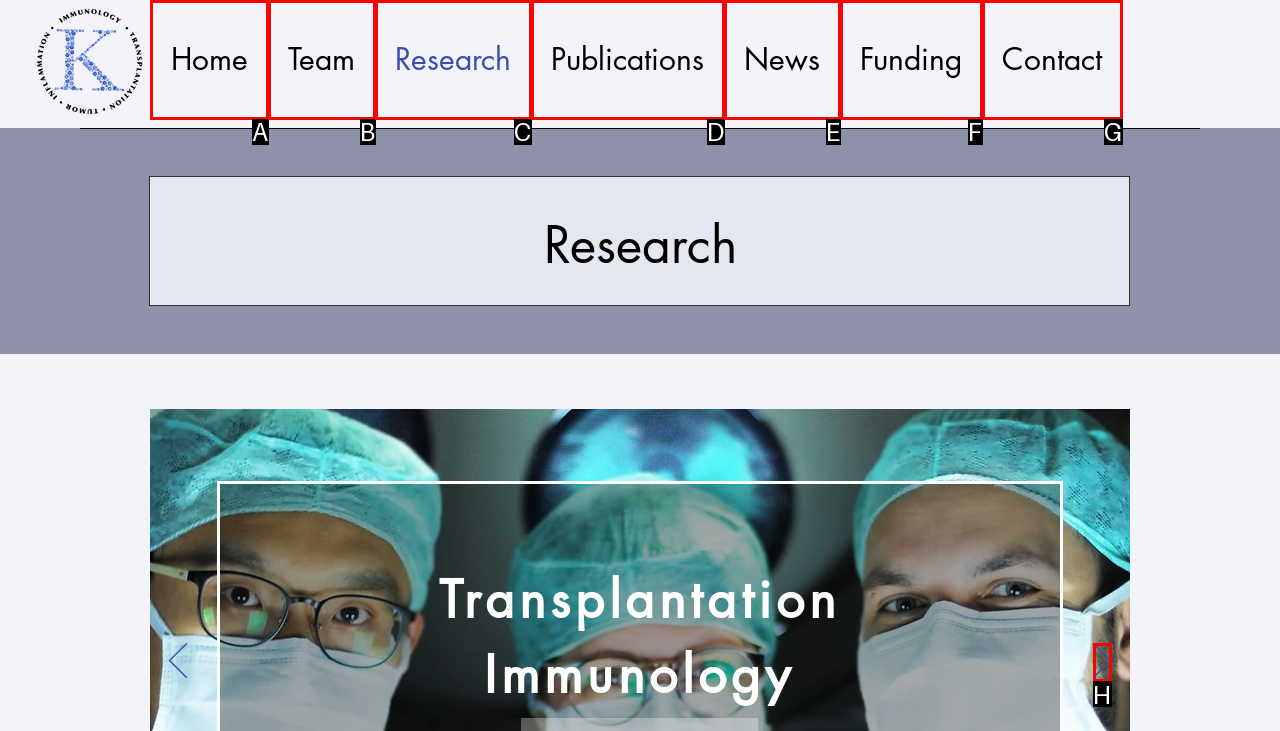Determine which option matches the description: Team. Answer using the letter of the option.

B